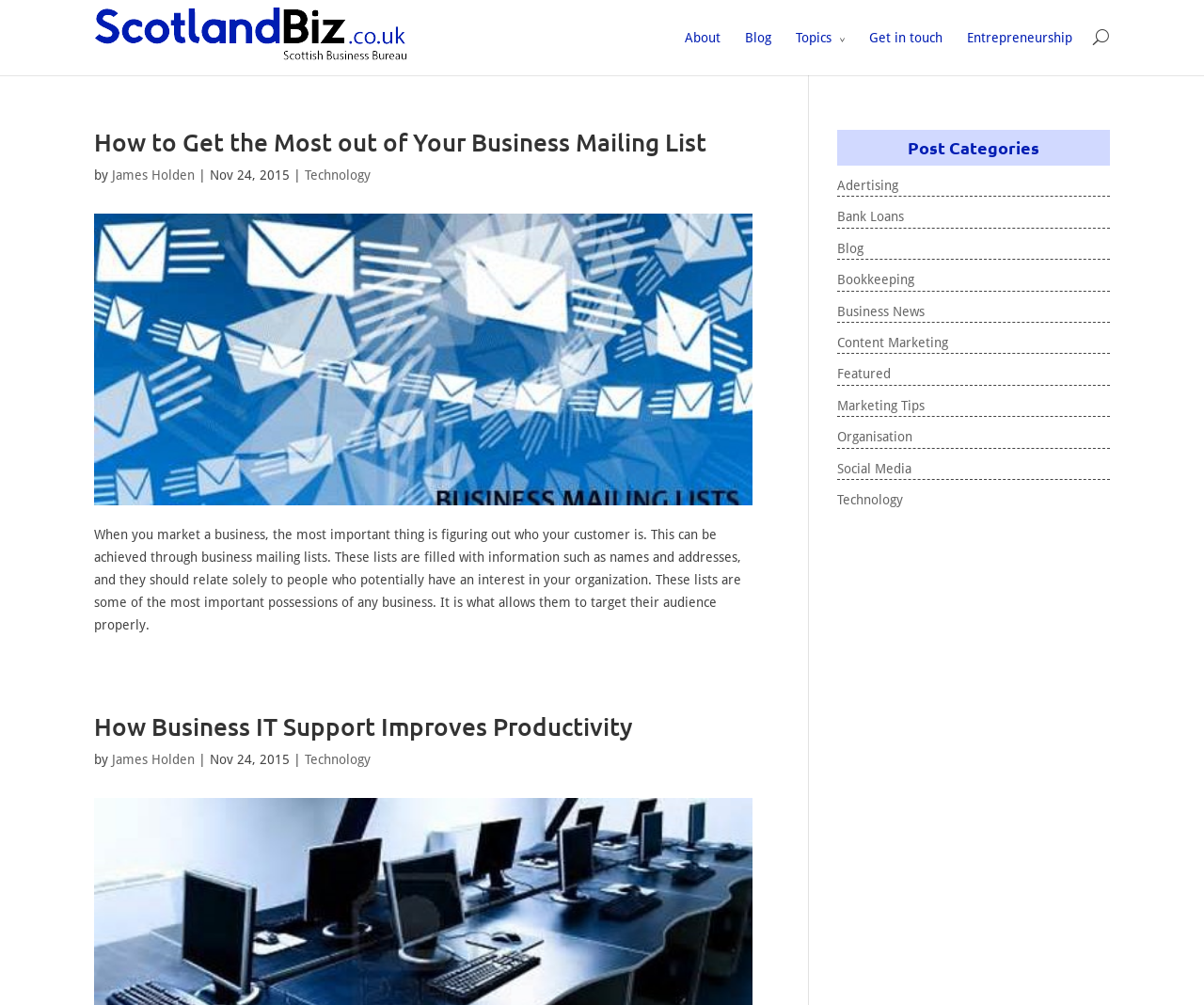Who is the author of the second article?
From the screenshot, supply a one-word or short-phrase answer.

James Holden